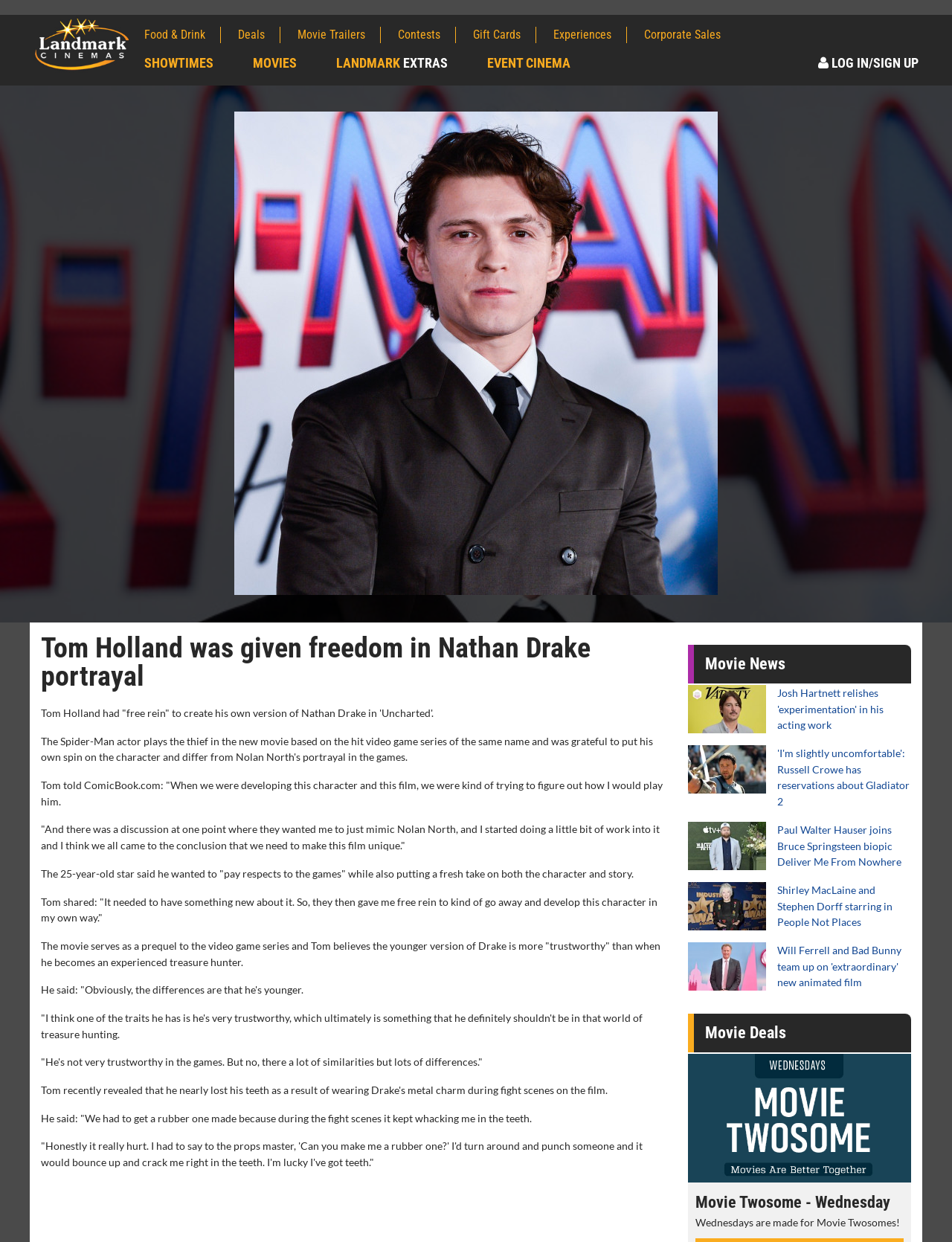Highlight the bounding box coordinates of the element you need to click to perform the following instruction: "View 'Tom Holland was given freedom in Nathan Drake portrayal' article."

[0.043, 0.51, 0.707, 0.942]